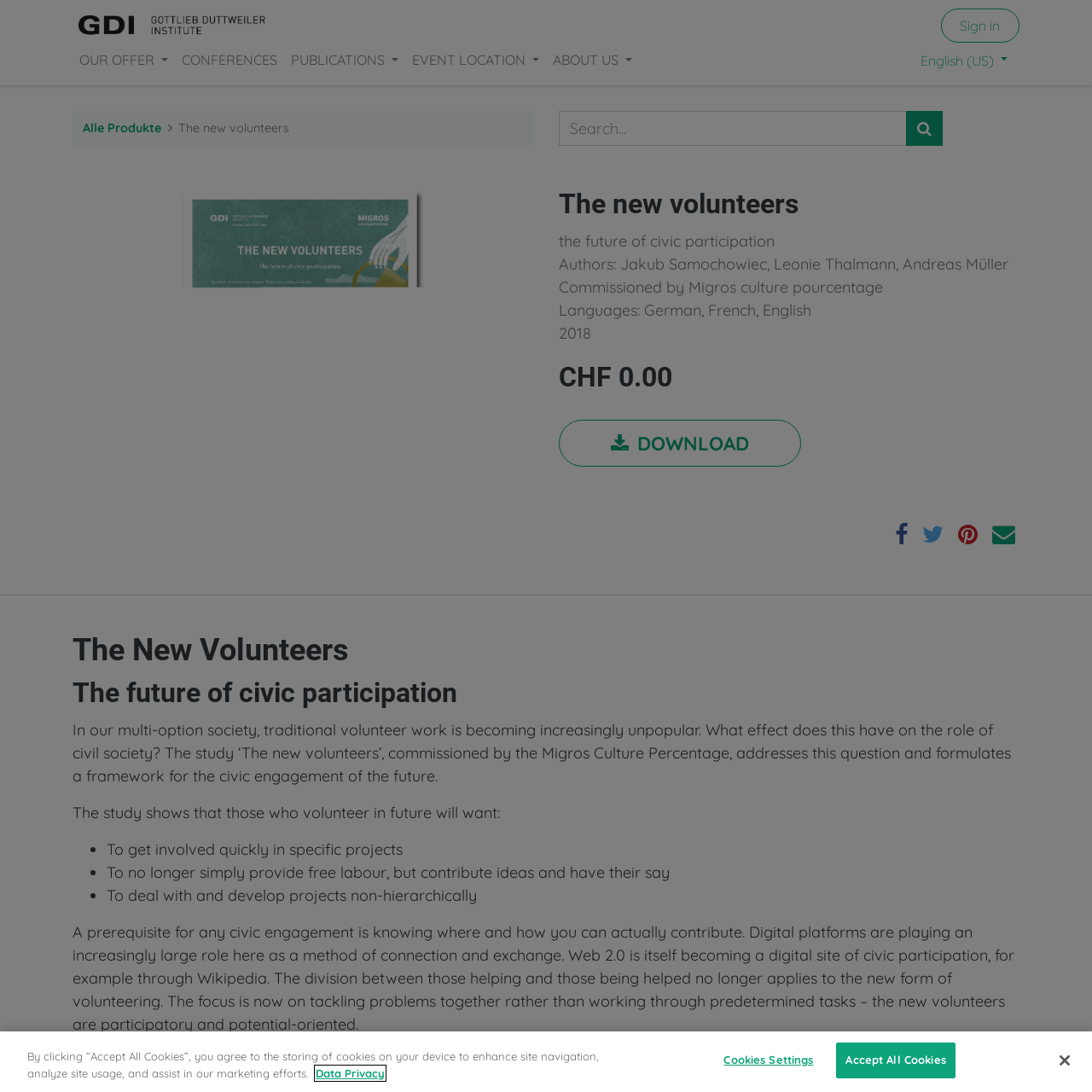Identify and provide the main heading of the webpage.

The new volunteers